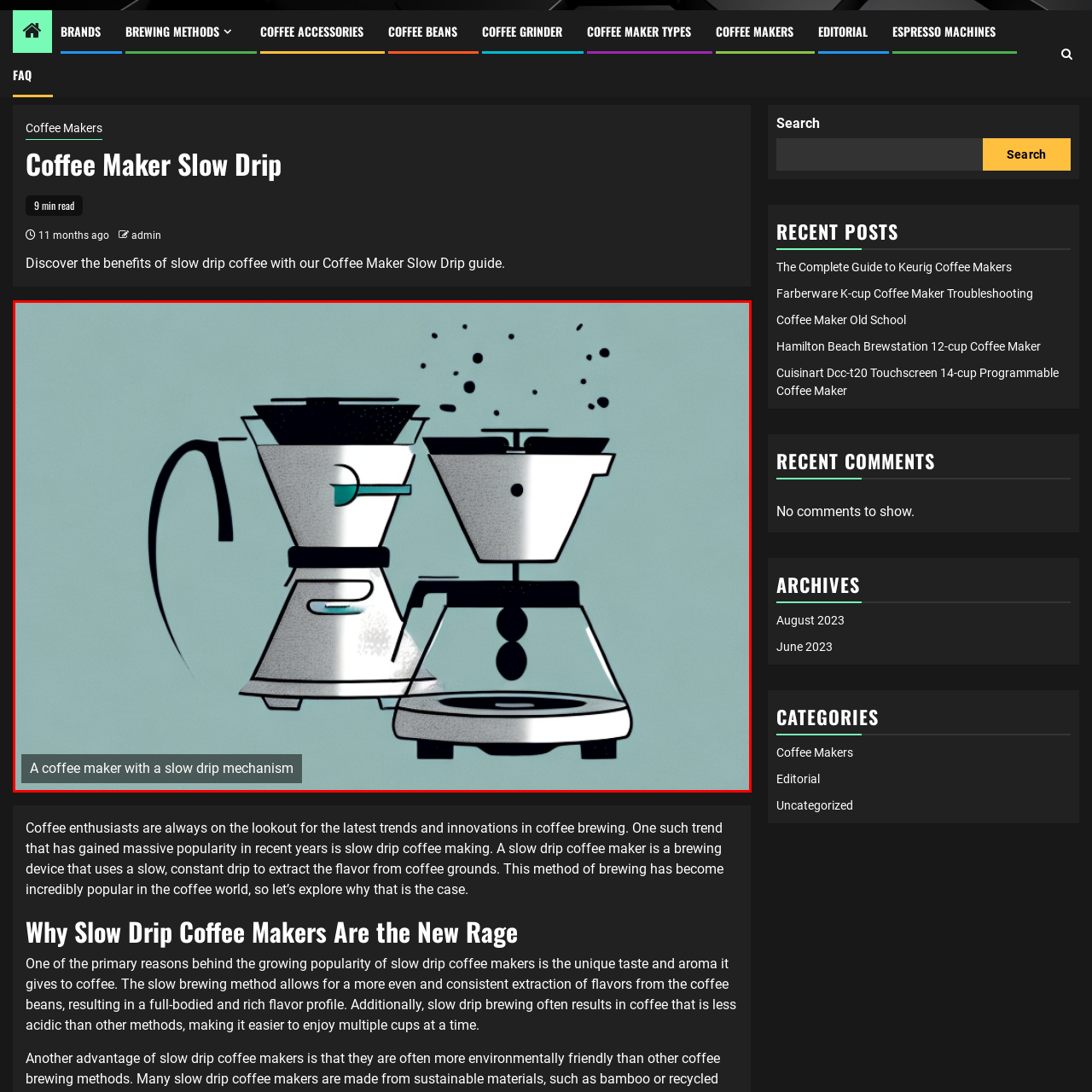What rises from the brewing coffee? Check the image surrounded by the red bounding box and reply with a single word or a short phrase.

Steam